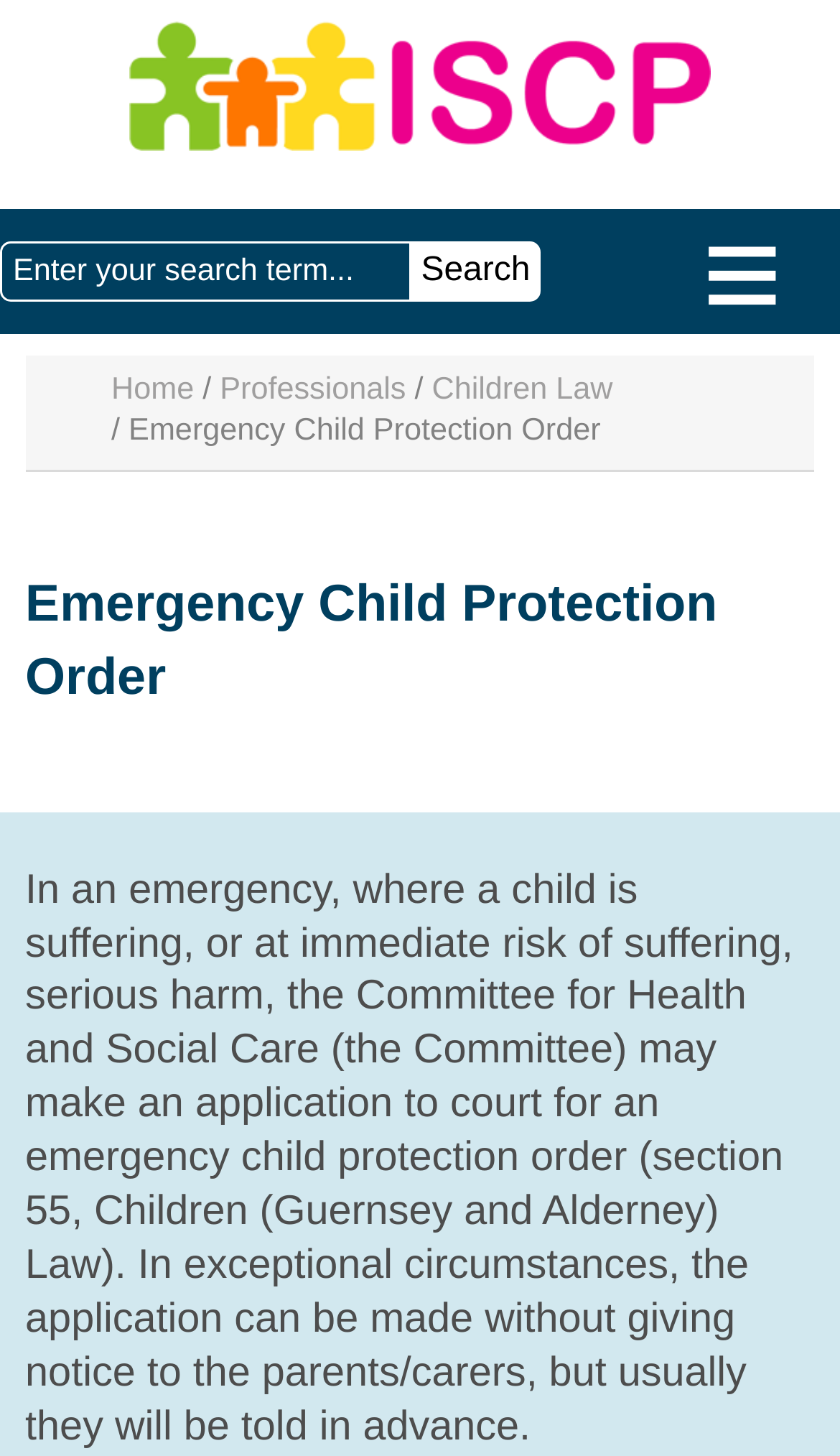Please answer the following query using a single word or phrase: 
What is the function of the search box?

To search for information